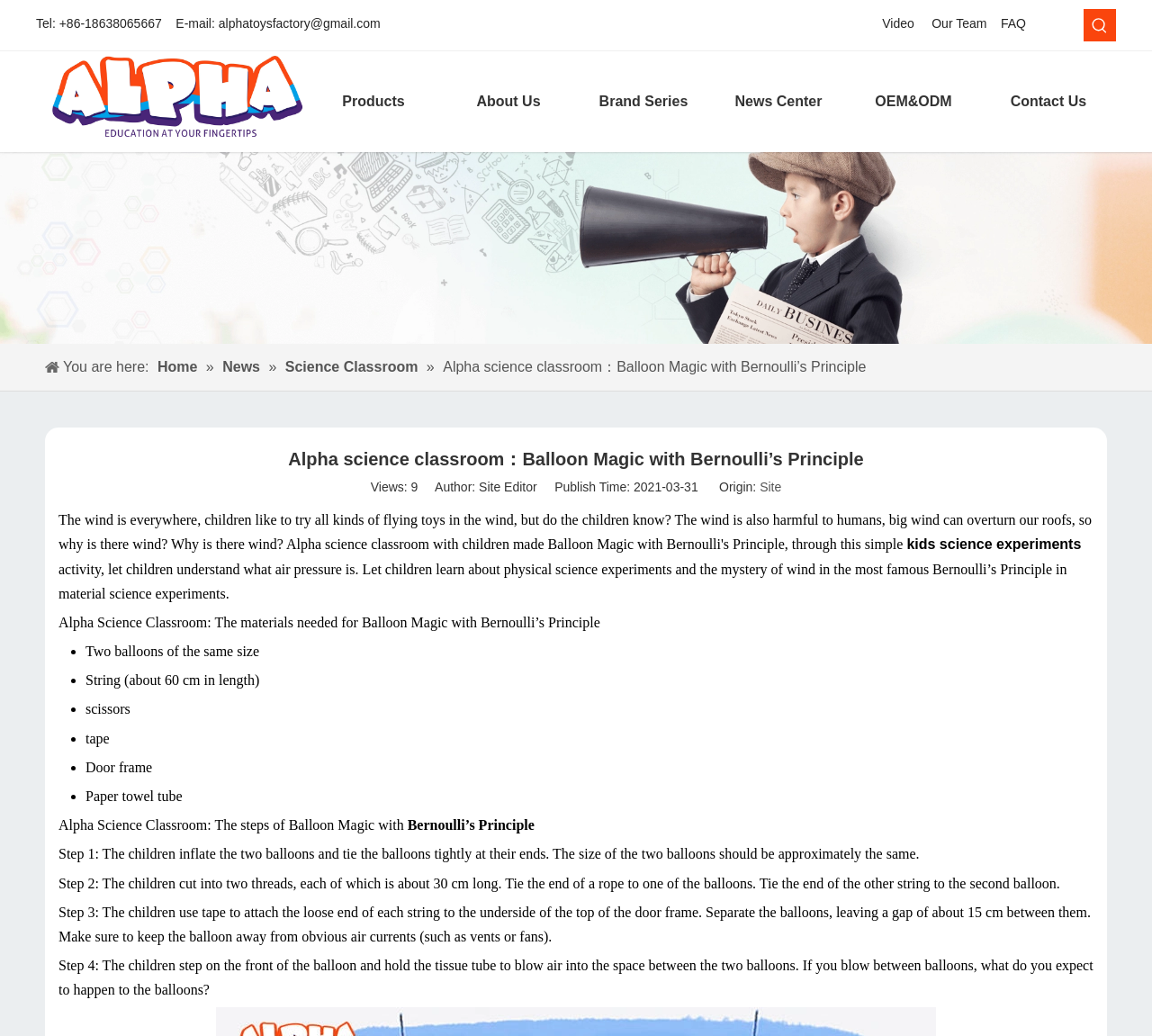Locate the bounding box coordinates of the UI element described by: "News". Provide the coordinates as four float numbers between 0 and 1, formatted as [left, top, right, bottom].

[0.193, 0.347, 0.229, 0.362]